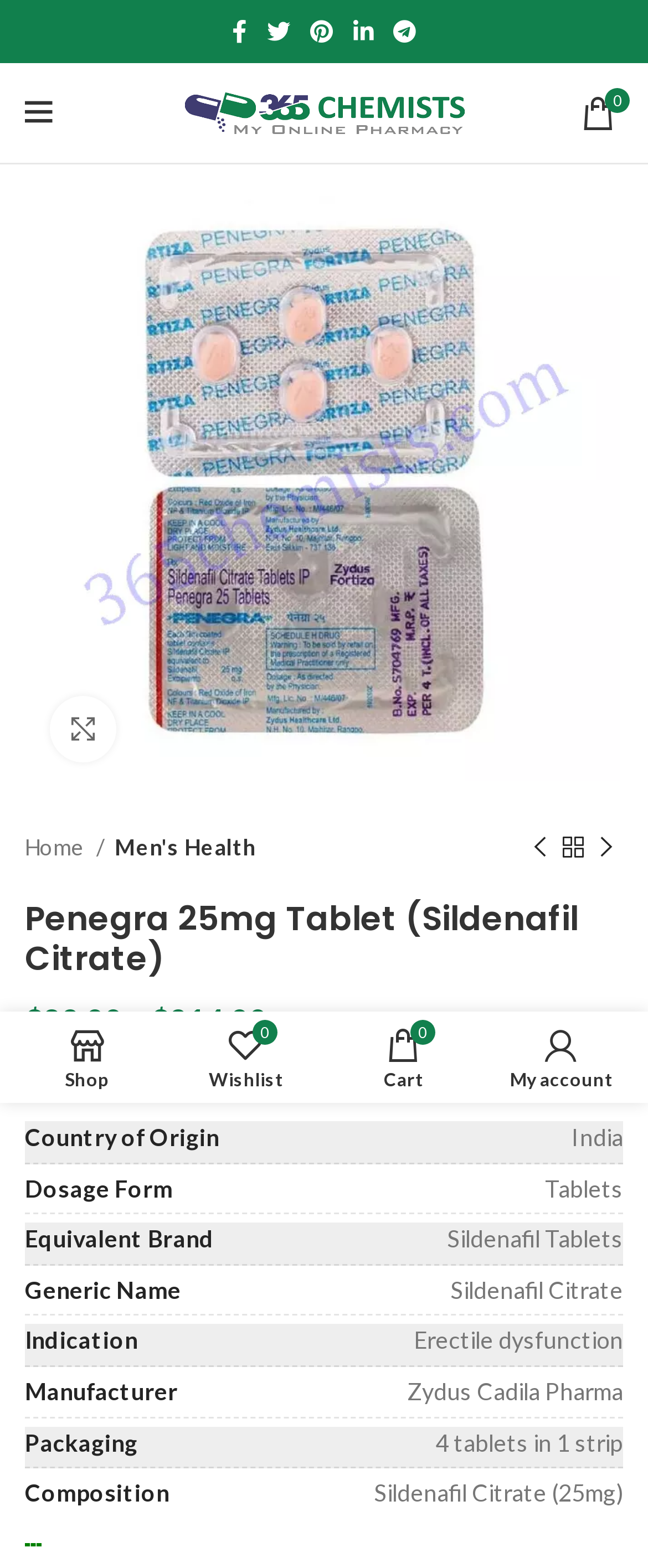Specify the bounding box coordinates of the area to click in order to follow the given instruction: "Add to wishlist."

[0.306, 0.679, 0.619, 0.694]